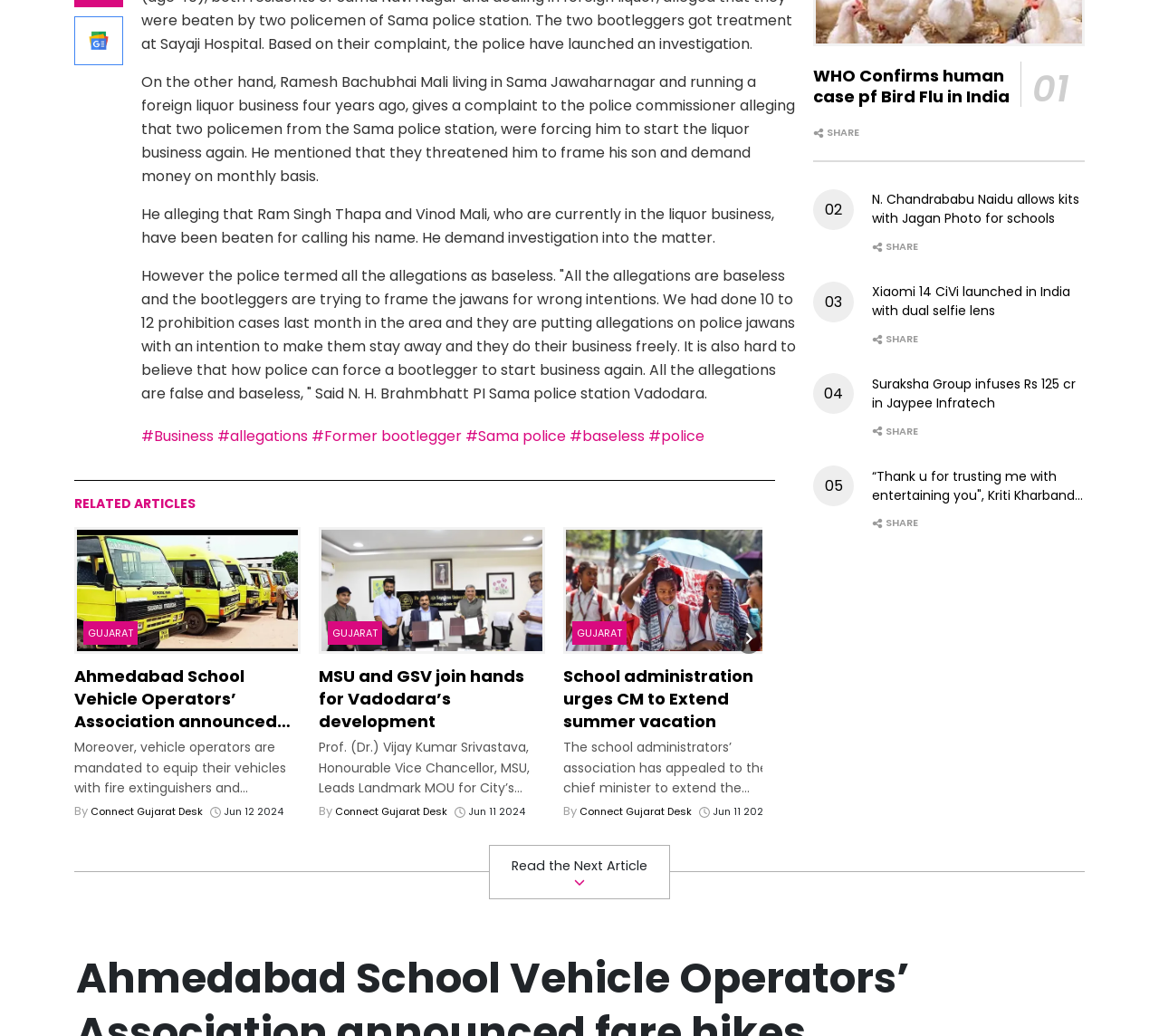Locate the bounding box coordinates of the clickable element to fulfill the following instruction: "Read the article about Ahmedabad School Vehicle Operators’ Association announcing fare hikes". Provide the coordinates as four float numbers between 0 and 1 in the format [left, top, right, bottom].

[0.064, 0.508, 0.275, 0.792]